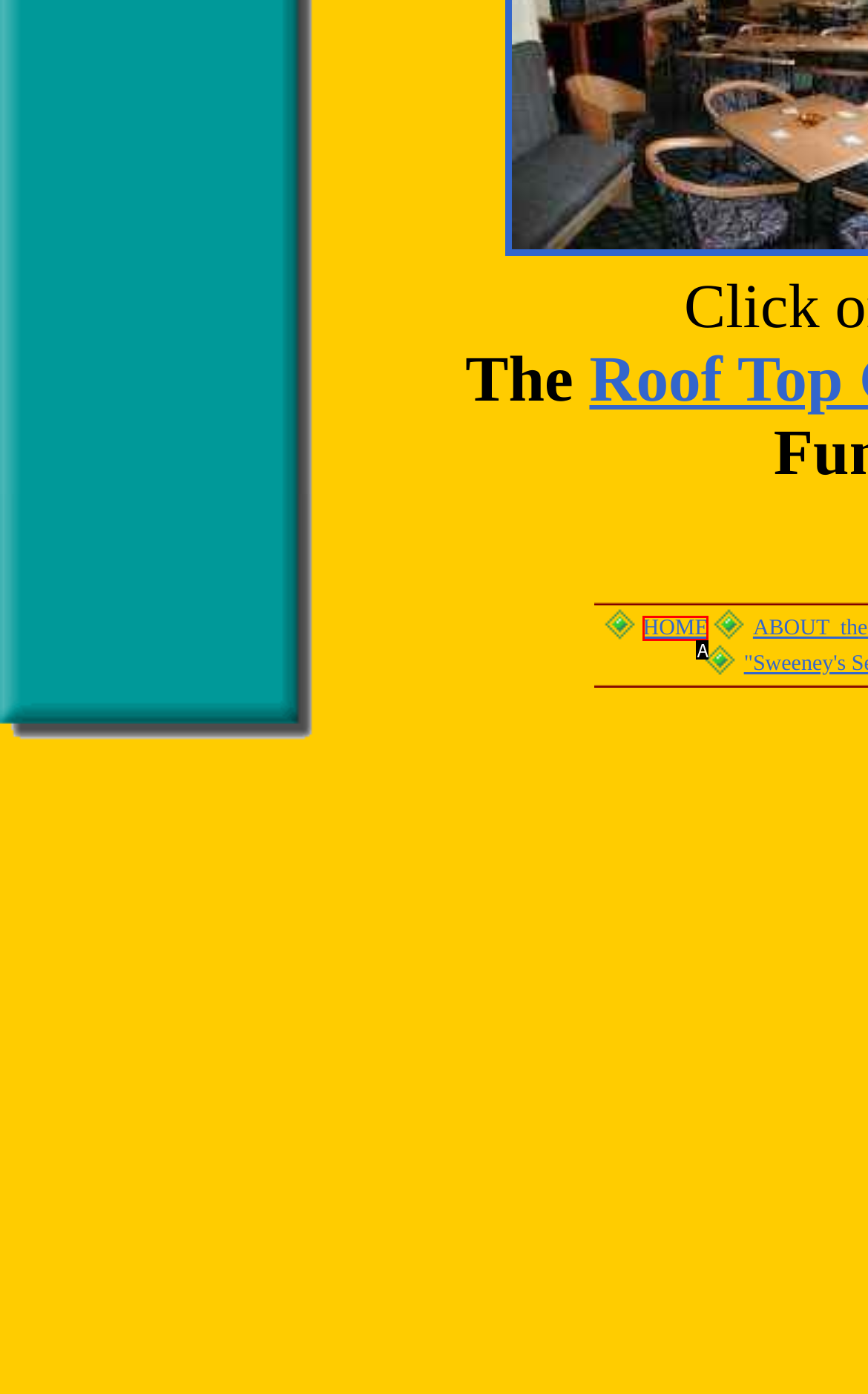Identify the bounding box that corresponds to: HOME
Respond with the letter of the correct option from the provided choices.

A